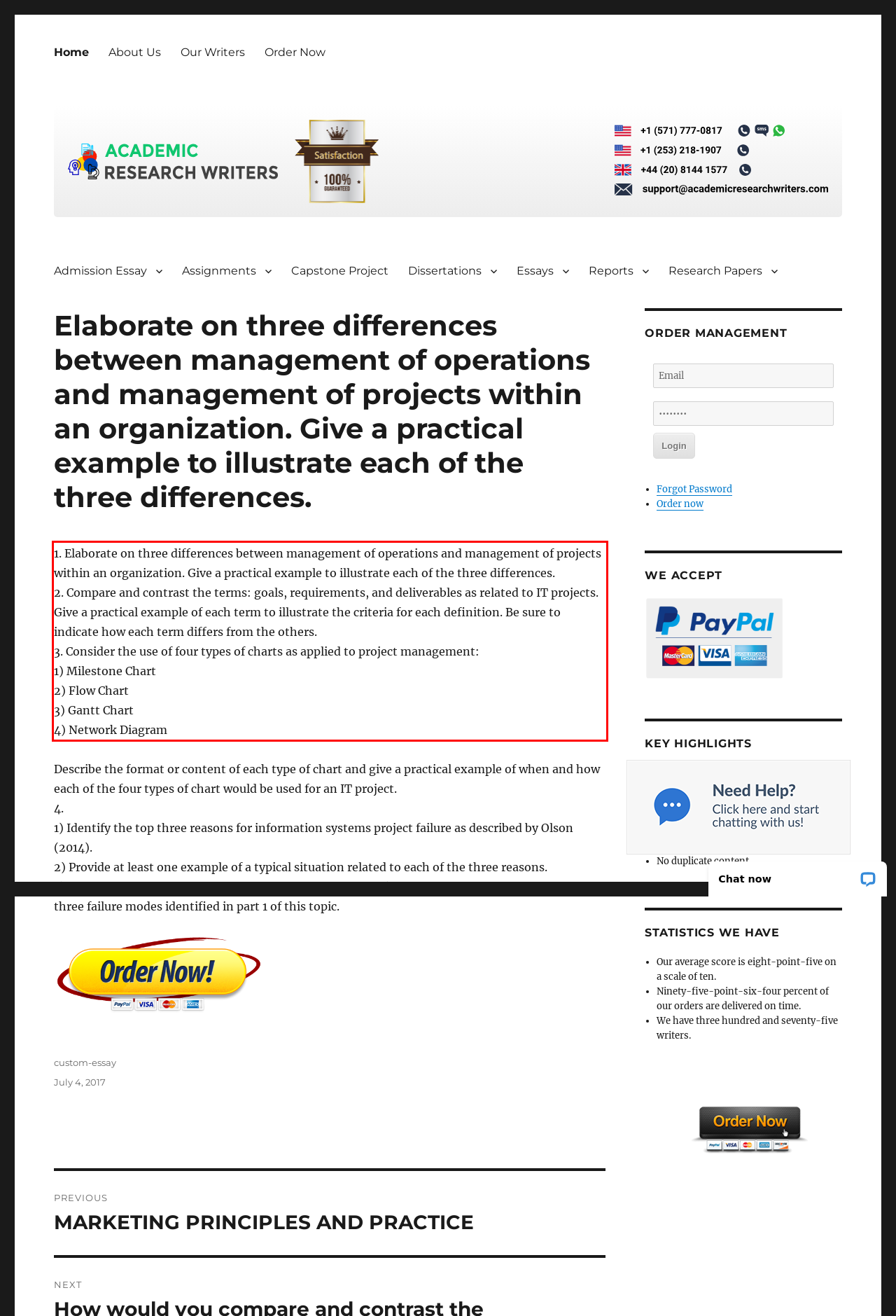Review the webpage screenshot provided, and perform OCR to extract the text from the red bounding box.

1. Elaborate on three differences between management of operations and management of projects within an organization. Give a practical example to illustrate each of the three differences. 2. Compare and contrast the terms: goals, requirements, and deliverables as related to IT projects. Give a practical example of each term to illustrate the criteria for each definition. Be sure to indicate how each term differs from the others. 3. Consider the use of four types of charts as applied to project management: 1) Milestone Chart 2) Flow Chart 3) Gantt Chart 4) Network Diagram